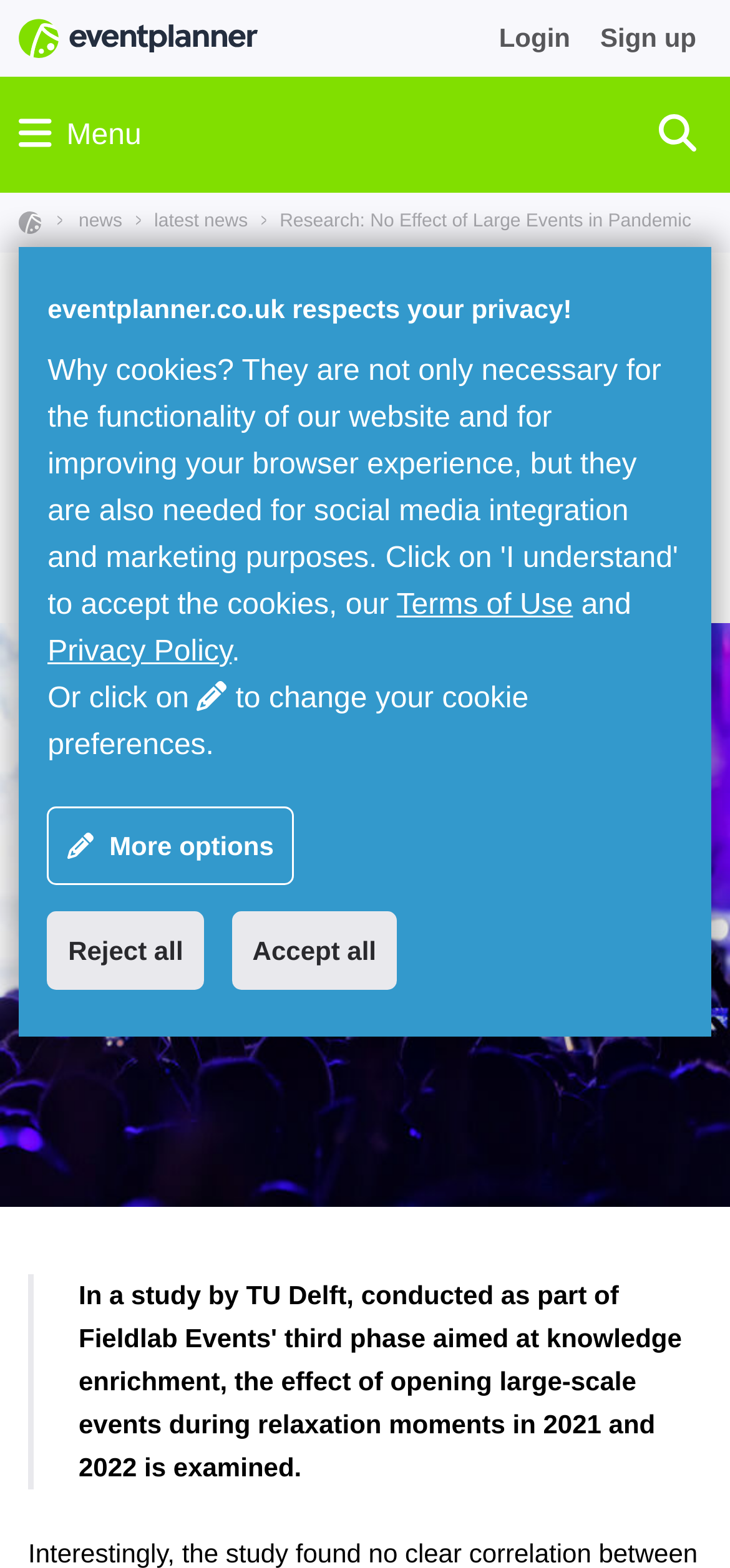Answer the question with a single word or phrase: 
What are the two options for cookie preferences?

Reject all, Accept all